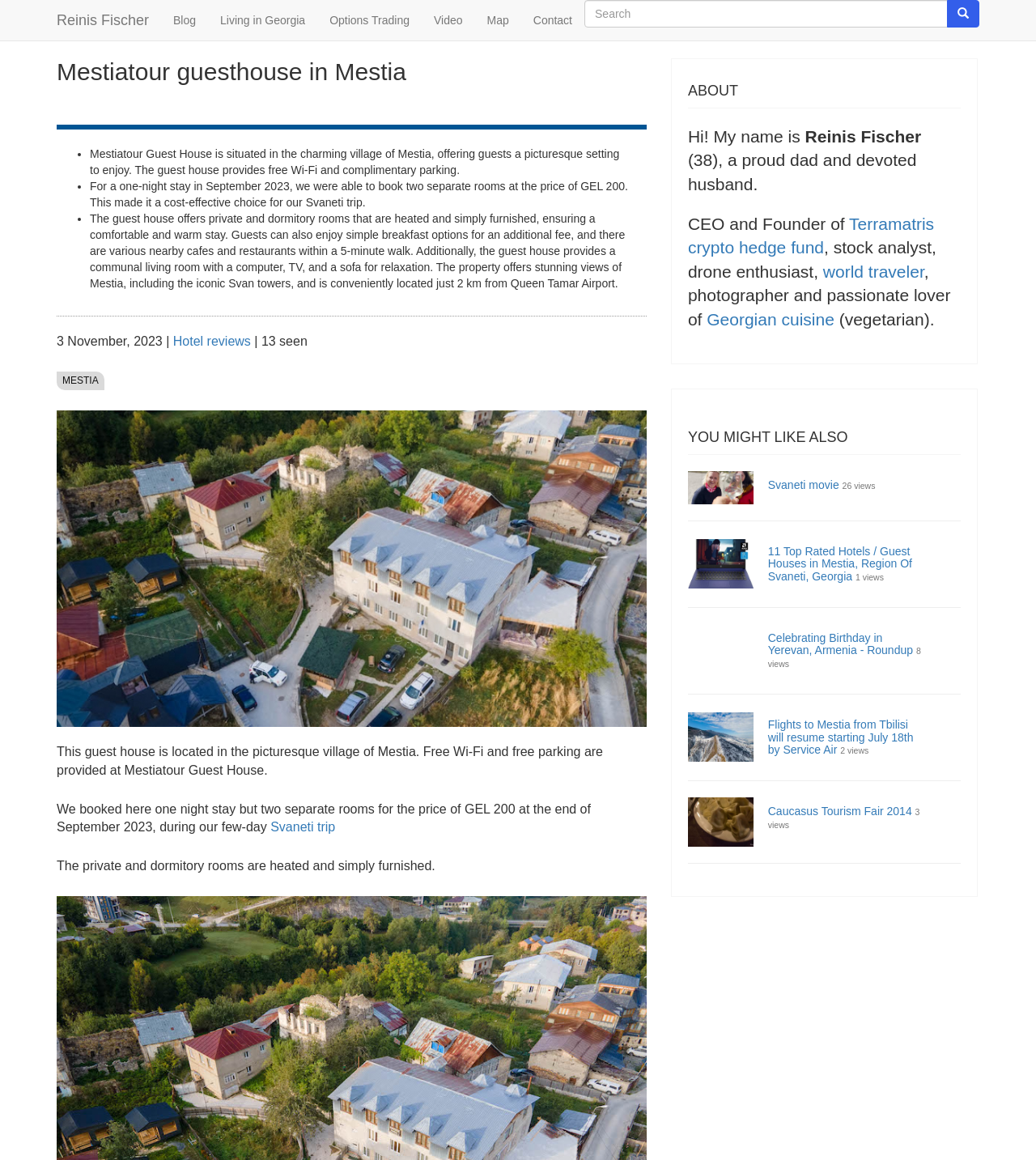Who is the author of the webpage?
From the screenshot, supply a one-word or short-phrase answer.

Reinis Fischer